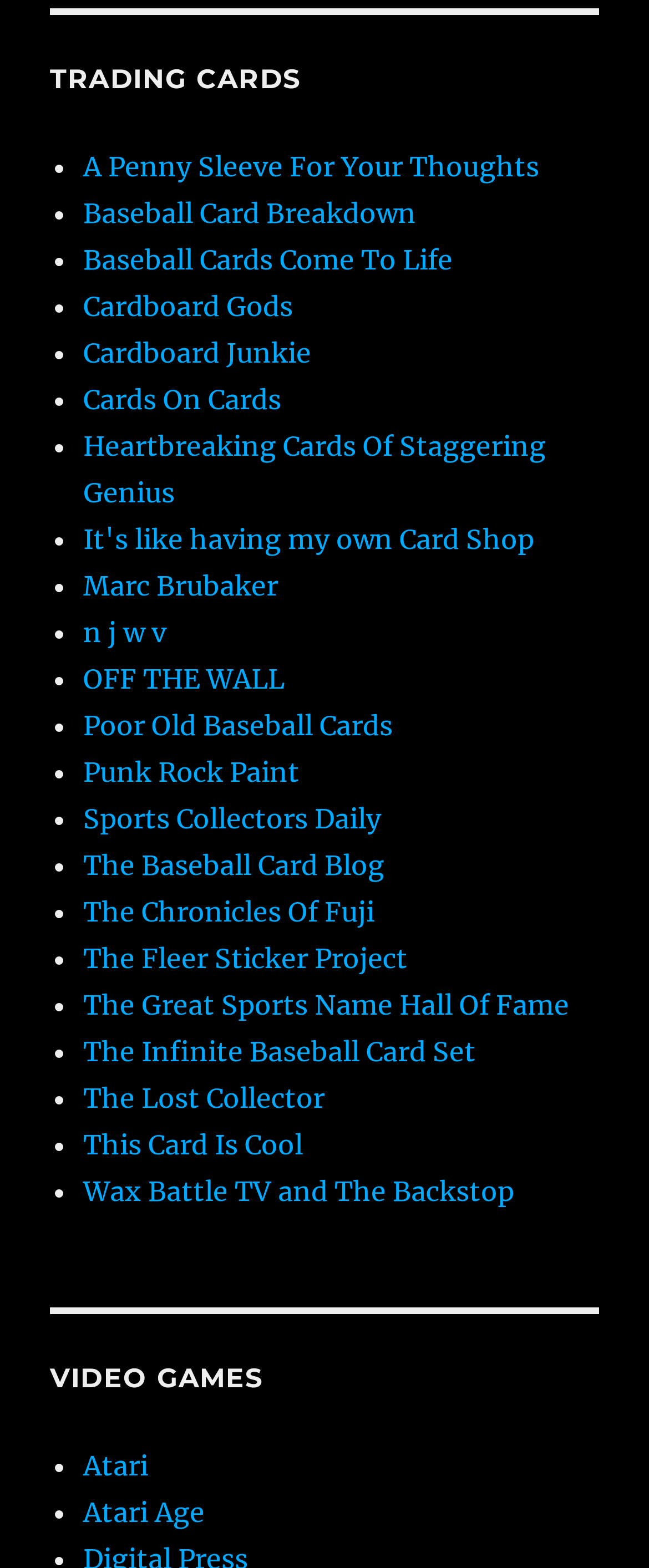Ascertain the bounding box coordinates for the UI element detailed here: "Restart the Android Phone". The coordinates should be provided as [left, top, right, bottom] with each value being a float between 0 and 1.

None